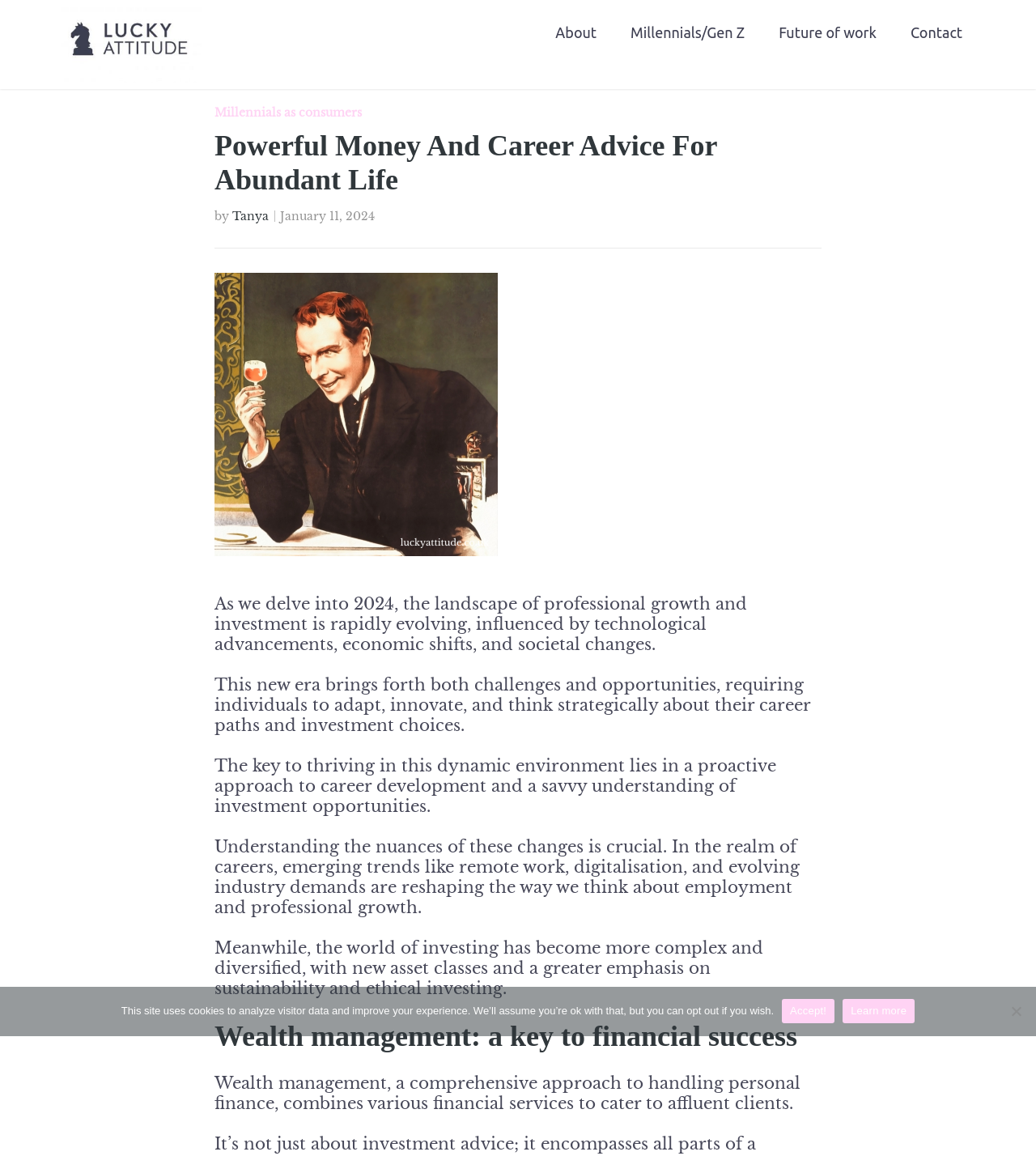What is the focus of the article?
Provide a detailed answer to the question, using the image to inform your response.

The focus of the article is on achieving an abundant life, which is evident from the main heading 'Powerful Money And Career Advice For Abundant Life' and the content that discusses career development and investment strategies for achieving a better life.